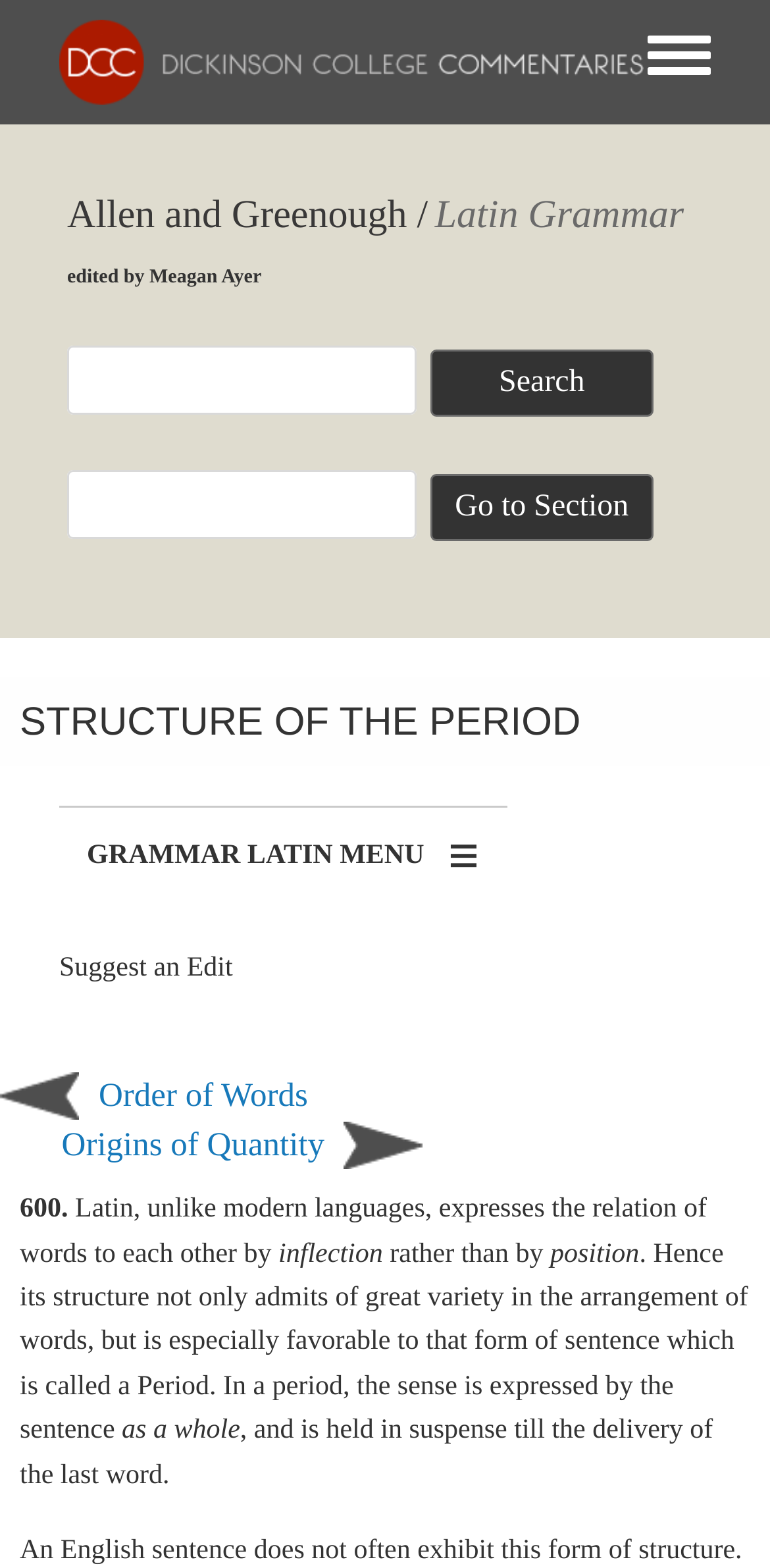Provide the bounding box coordinates of the section that needs to be clicked to accomplish the following instruction: "Toggle the menu."

[0.841, 0.021, 0.923, 0.053]